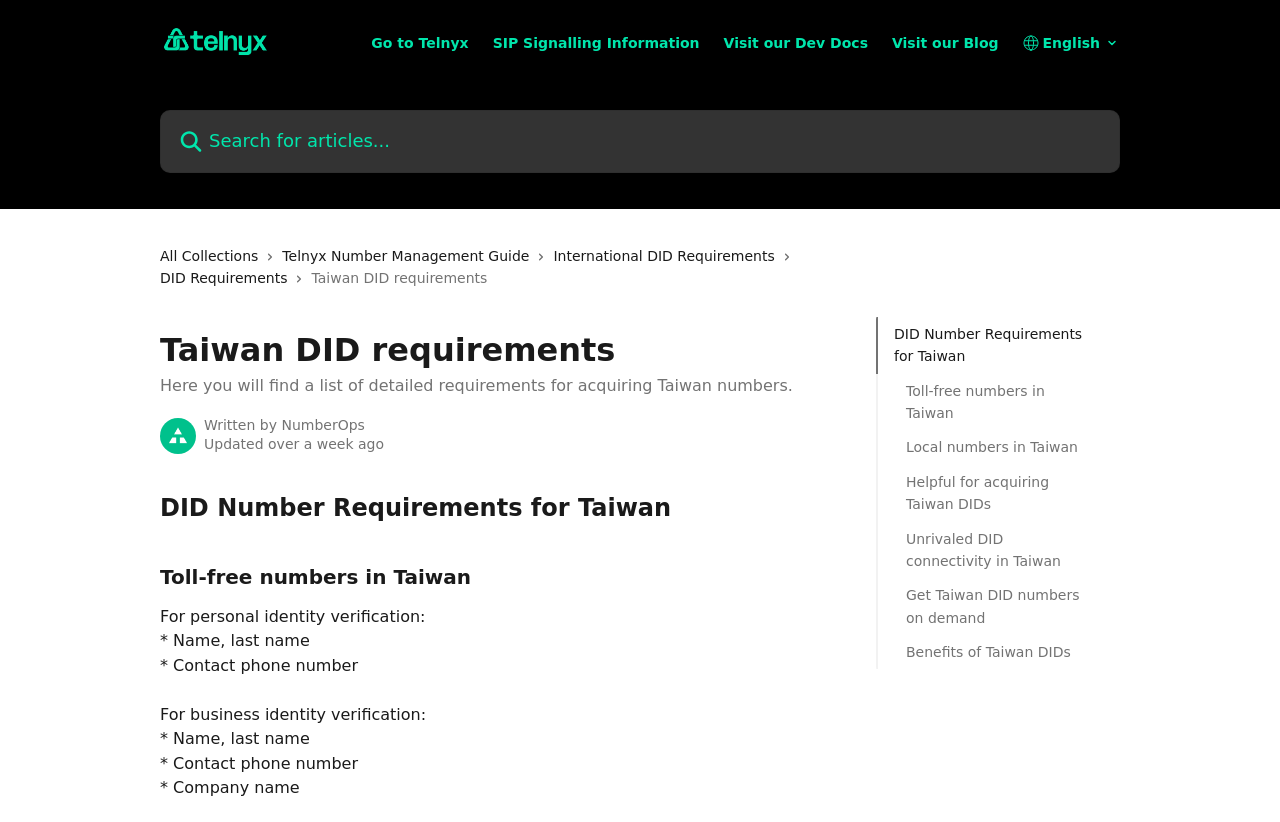Based on the element description Visit our Blog, identify the bounding box coordinates for the UI element. The coordinates should be in the format (top-left x, top-left y, bottom-right x, bottom-right y) and within the 0 to 1 range.

[0.697, 0.044, 0.78, 0.061]